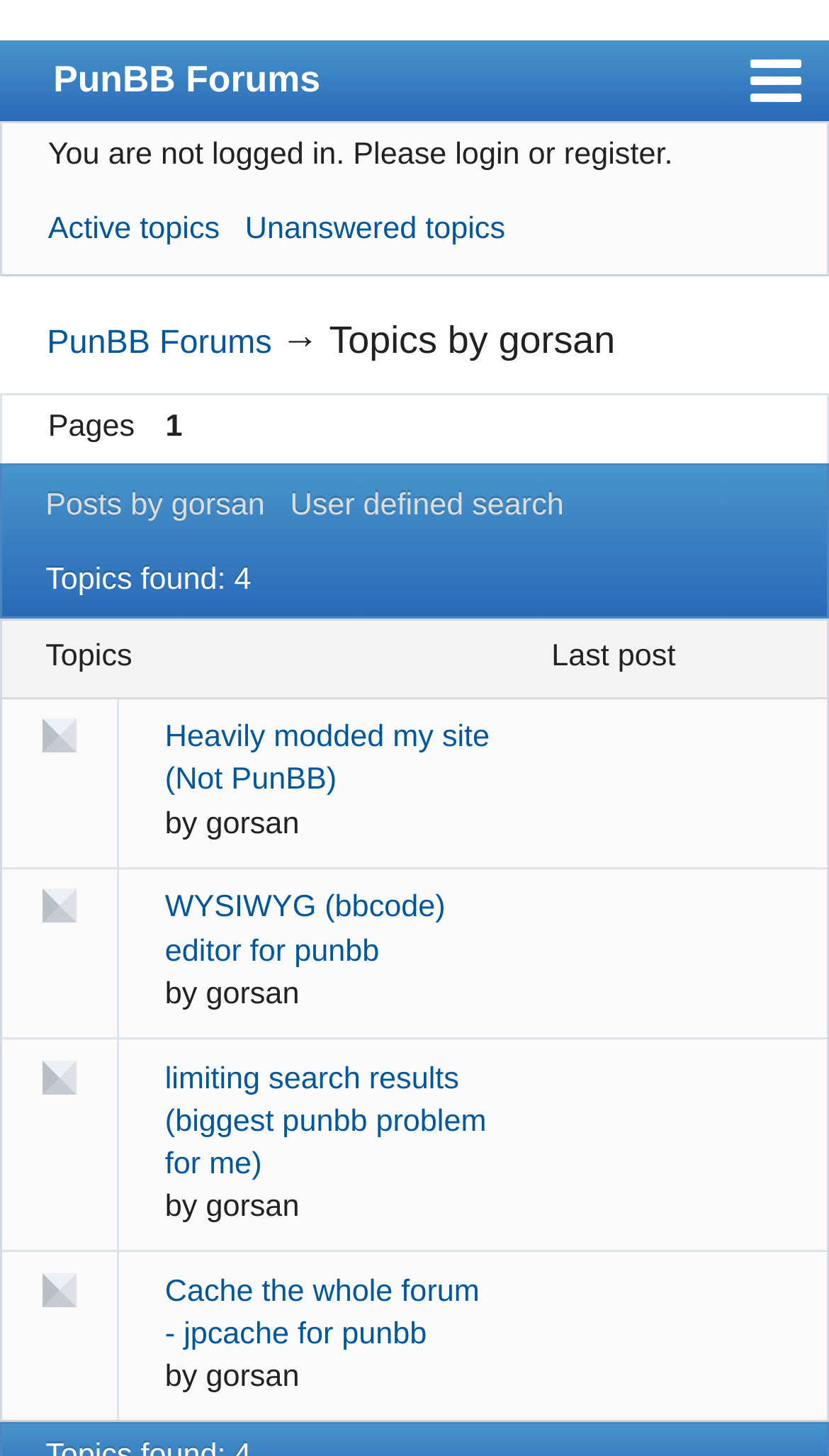Please identify the bounding box coordinates of the element that needs to be clicked to execute the following command: "Click on the 'Posts by gorsan' link". Provide the bounding box using four float numbers between 0 and 1, formatted as [left, top, right, bottom].

[0.055, 0.335, 0.319, 0.359]